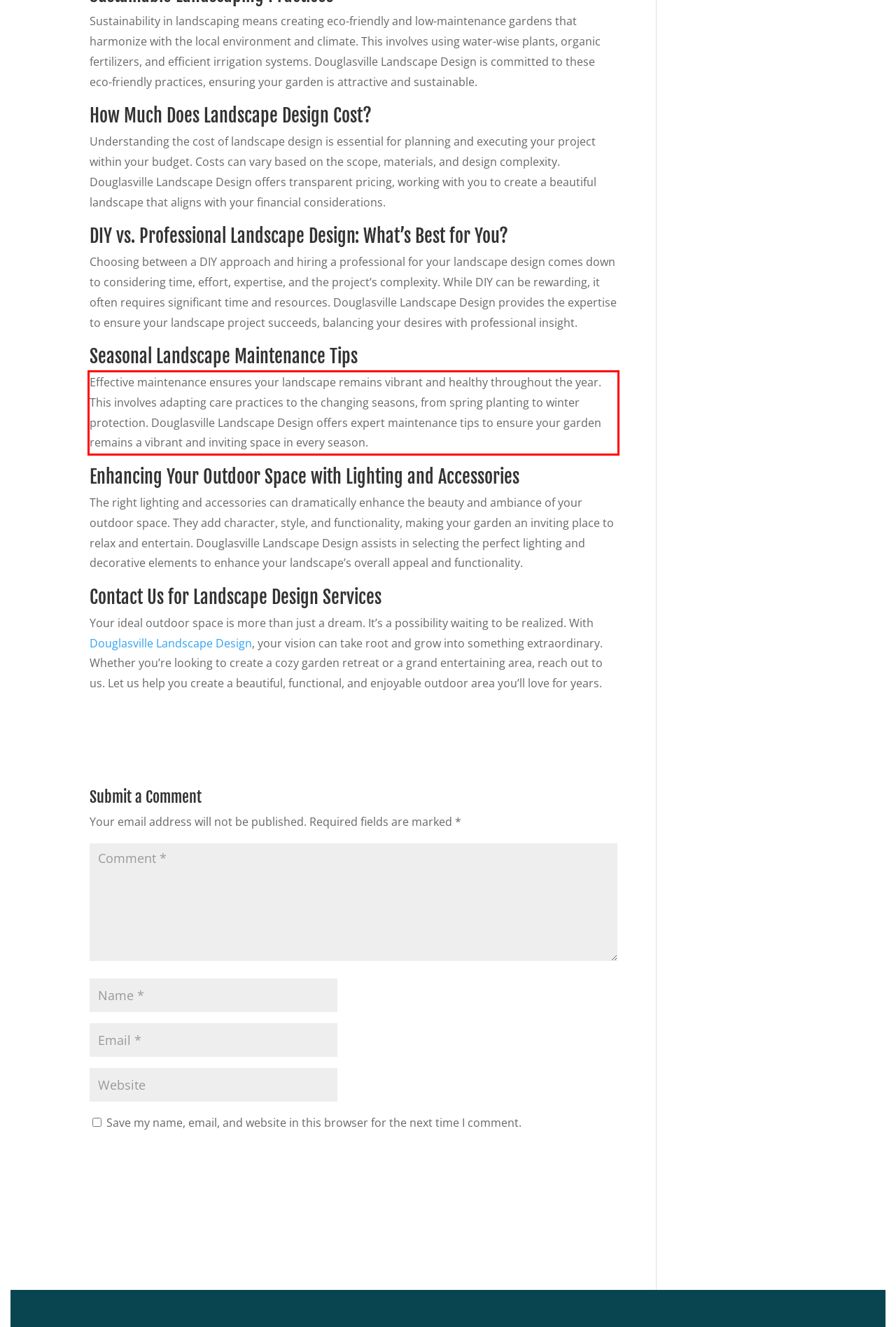Given a screenshot of a webpage, locate the red bounding box and extract the text it encloses.

Effective maintenance ensures your landscape remains vibrant and healthy throughout the year. This involves adapting care practices to the changing seasons, from spring planting to winter protection. Douglasville Landscape Design offers expert maintenance tips to ensure your garden remains a vibrant and inviting space in every season.